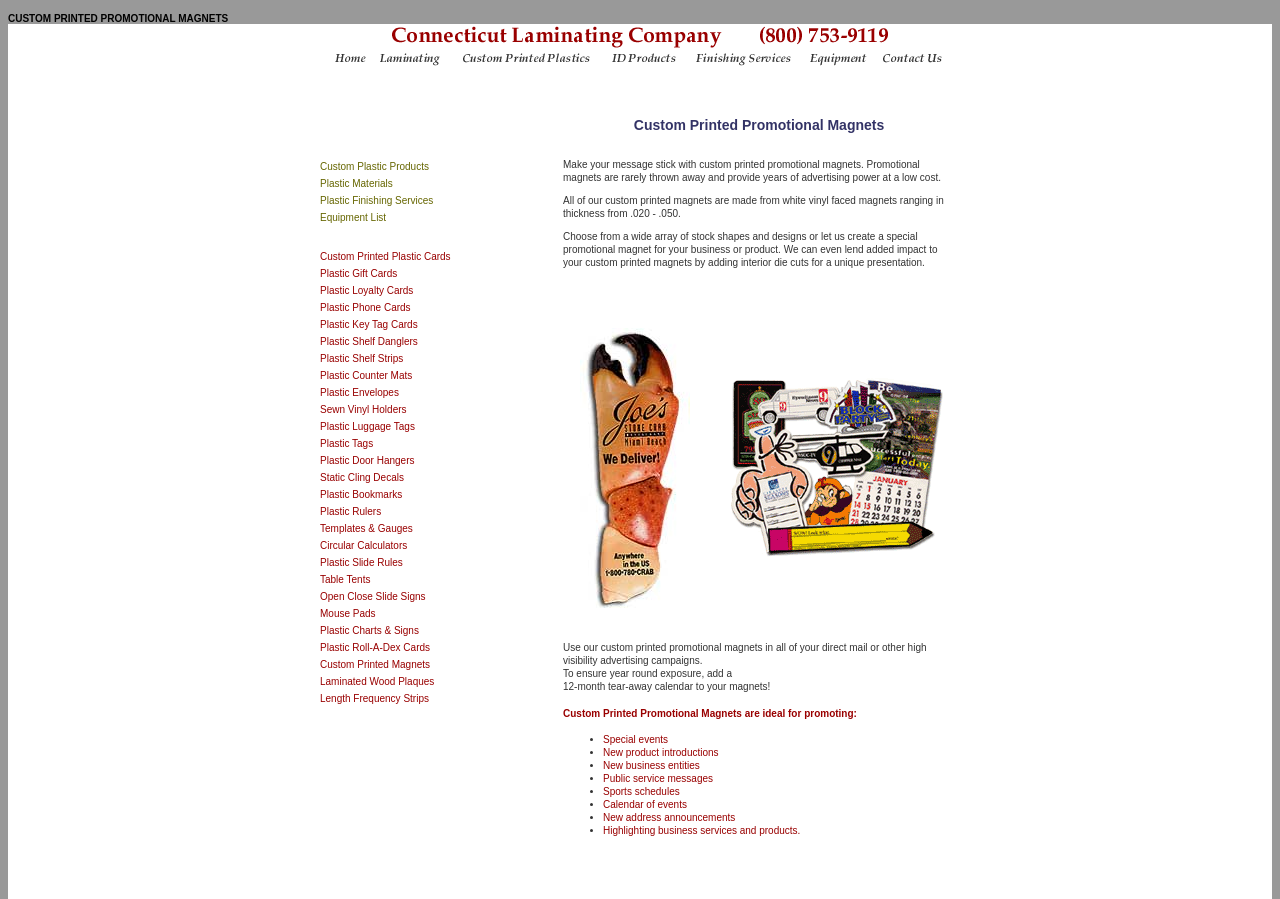Elaborate on the information and visuals displayed on the webpage.

The webpage is about custom printed vinyl magnets and plastic promotional materials. At the top, there is a logo image with the text "laminating services, plastic cards, custom printed plastics". Below the logo, there are five links arranged horizontally, each with a brief description.

On the left side of the page, there is a table with multiple rows, each containing a link to a specific product or service, such as custom plastic products, plastic materials, plastic finishing services, equipment list, and various types of plastic cards. The table takes up most of the left side of the page.

On the right side of the page, there is a smaller table with two columns. The left column has a brief description, and the right column has a corresponding link. This table appears to be a list of services or products offered by the company.

Overall, the webpage is organized into two main sections: a navigation menu on the left and a content area on the right. The navigation menu provides links to various products and services, while the content area appears to provide more information about the company's offerings.